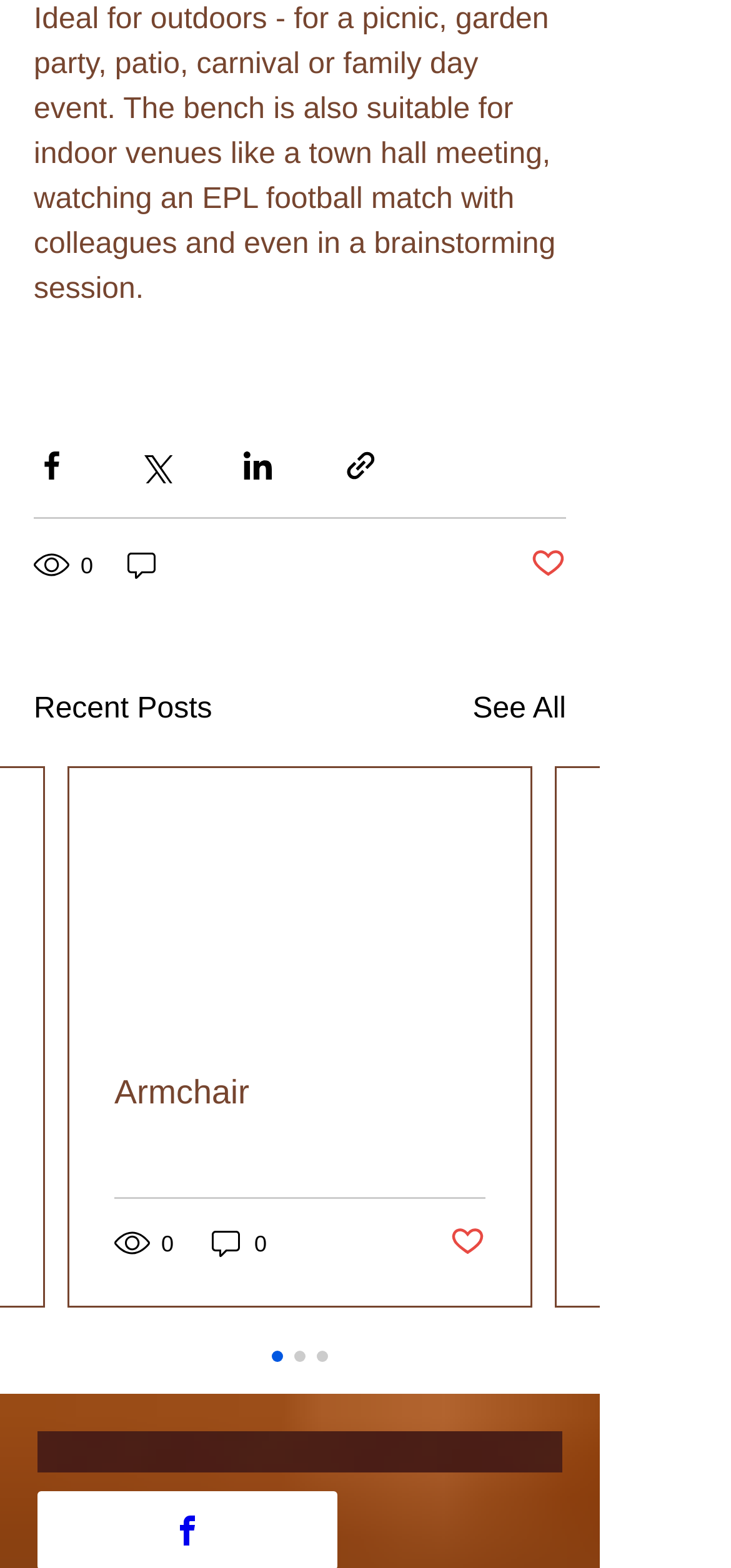Please specify the bounding box coordinates of the element that should be clicked to execute the given instruction: 'Share via Facebook'. Ensure the coordinates are four float numbers between 0 and 1, expressed as [left, top, right, bottom].

[0.046, 0.286, 0.095, 0.309]